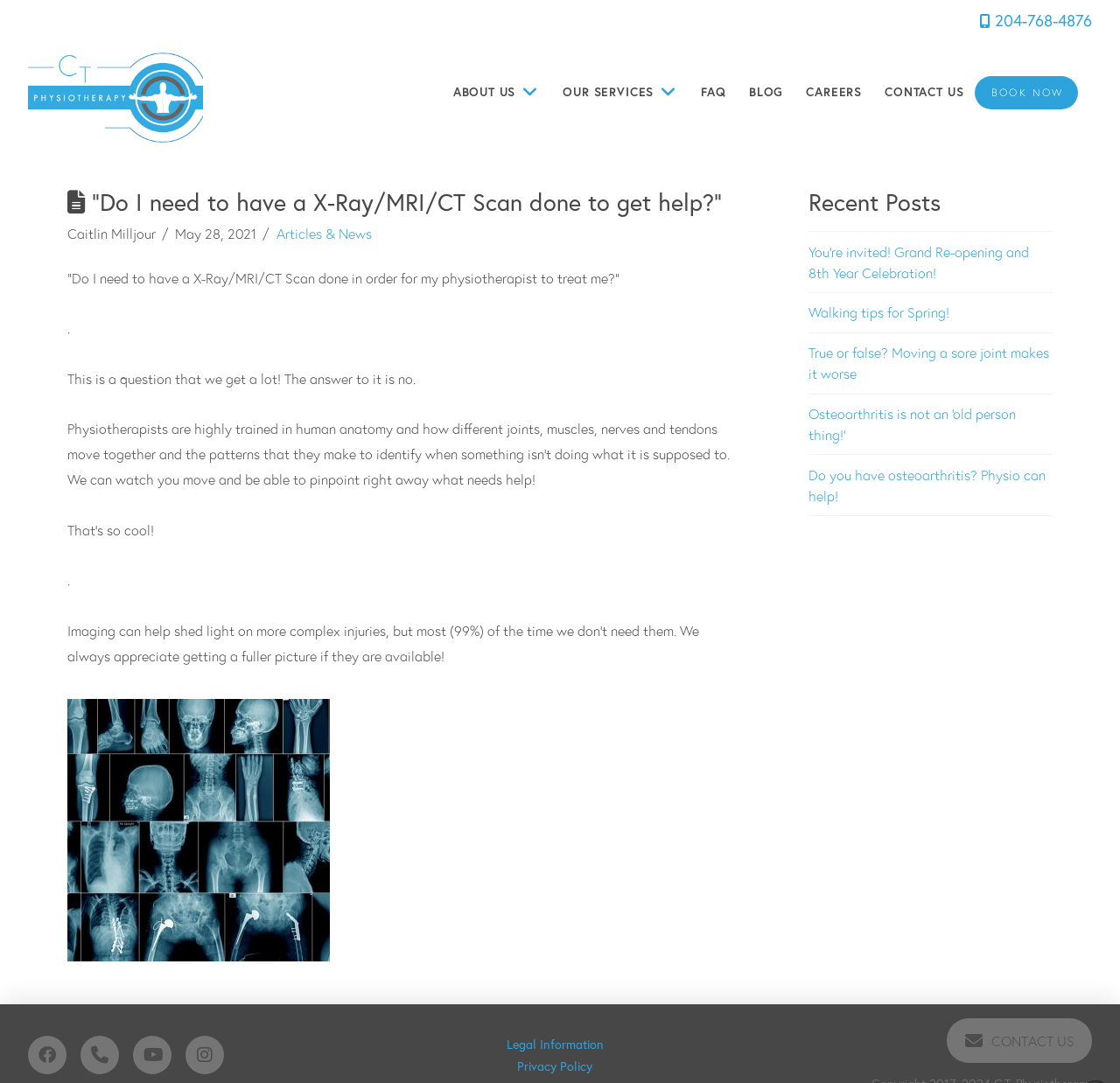What is the topic of the main article on the webpage?
Refer to the image and answer the question using a single word or phrase.

X-Ray/MRI/CT Scan